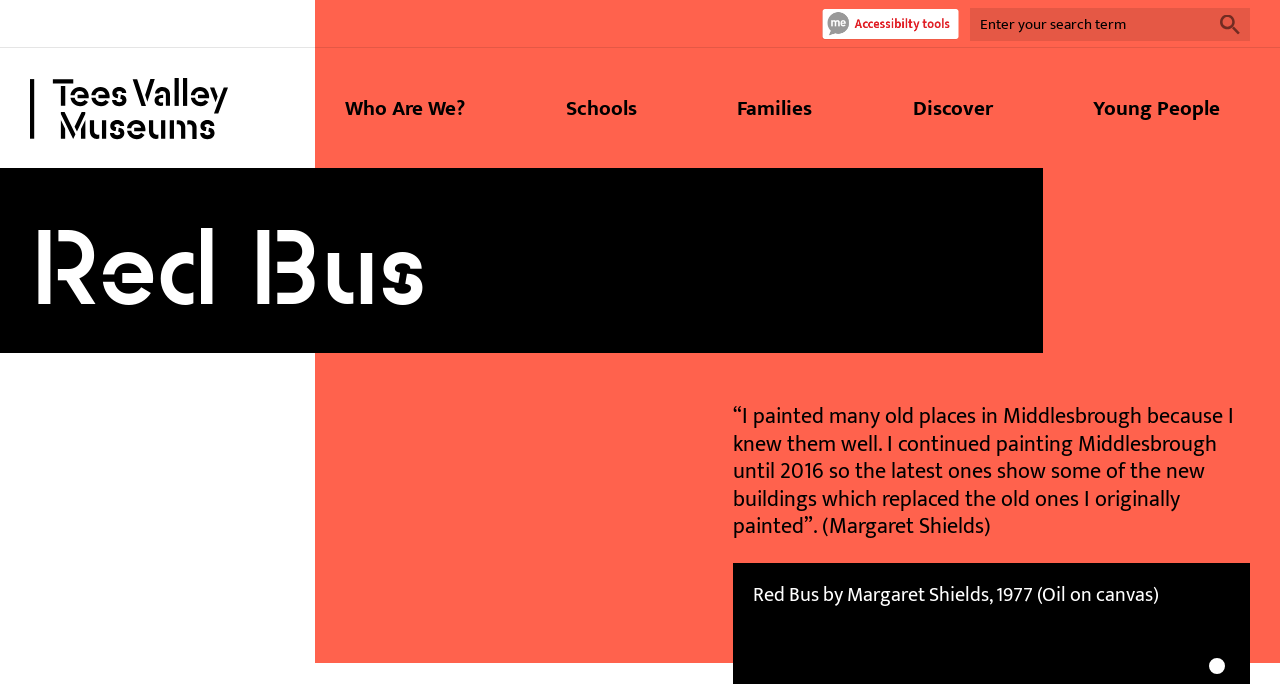What is the name of the museum associated with this webpage?
Look at the image and construct a detailed response to the question.

I found the answer by looking at the link element with the text 'Tees Valley Museums'.